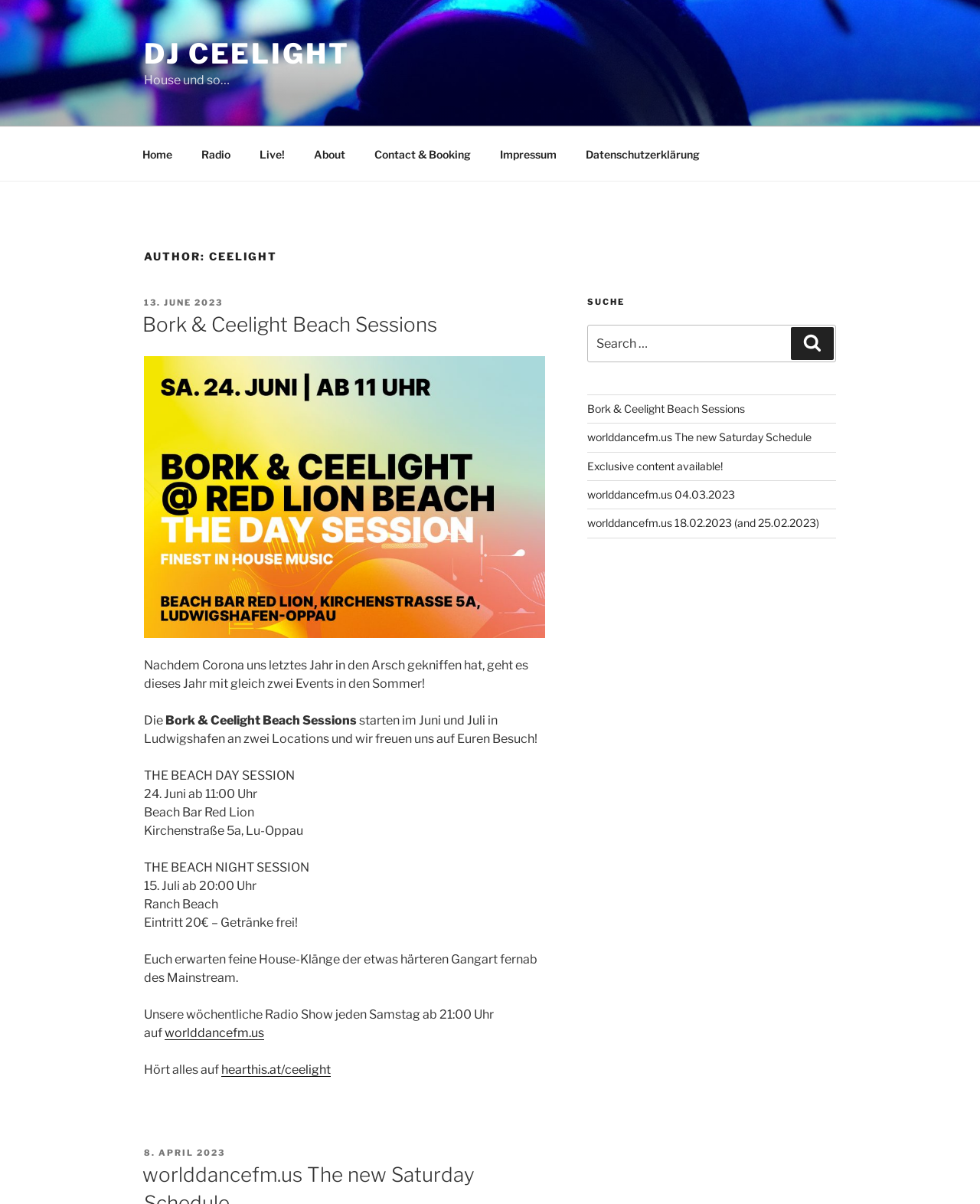From the image, can you give a detailed response to the question below:
What is the purpose of the search box?

The purpose of the search box can be inferred from its location in the sidebar, where it says 'SUCHE' (which means 'search' in German), and the label 'Search for:' next to the search box. It is likely used to search for content on the website.